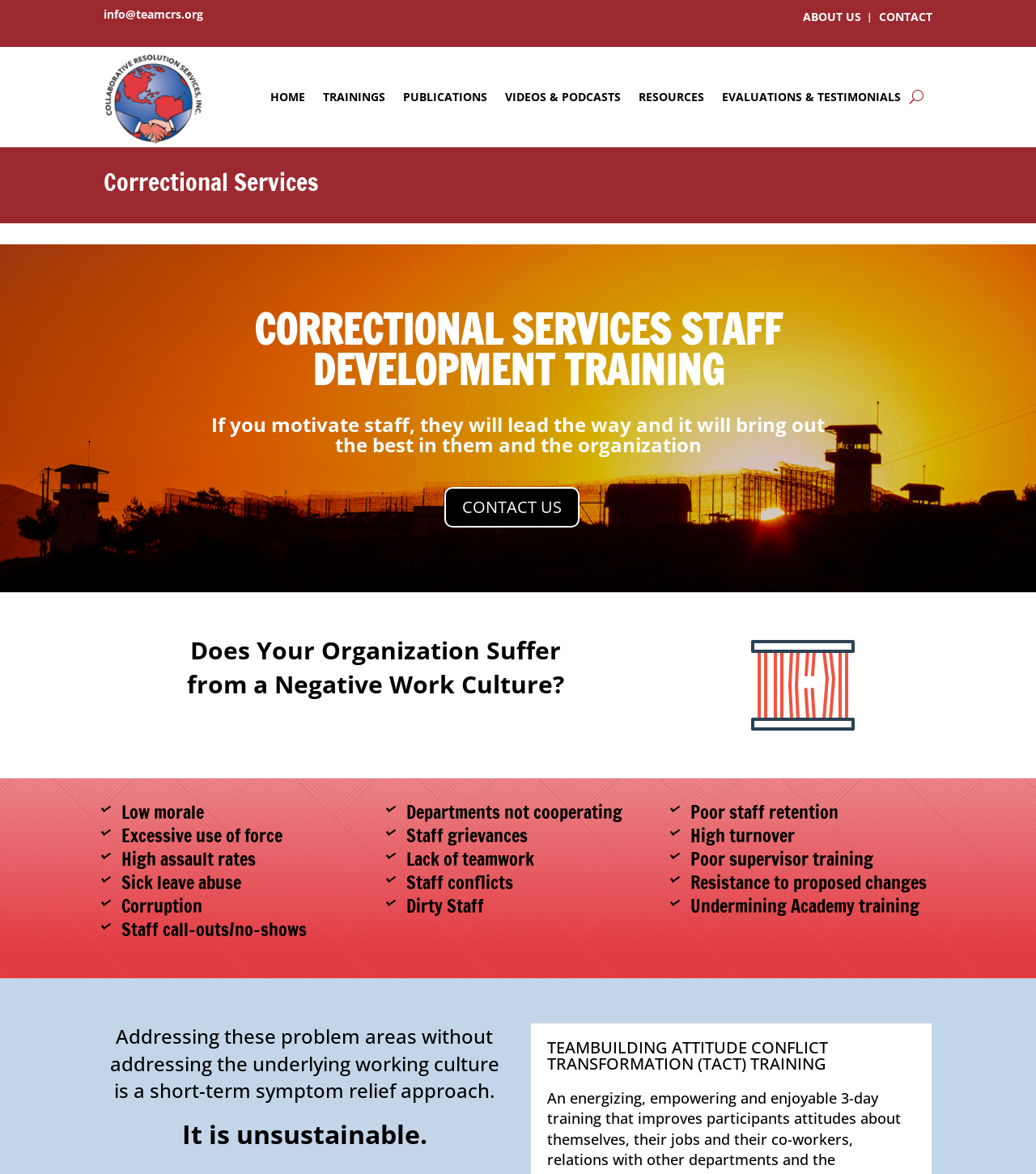What is the main focus of the webpage?
Please answer the question with as much detail as possible using the screenshot.

The main focus of the webpage can be inferred from the heading 'Correctional Services' and the subheading 'CORRECTIONAL SERVICES STAFF DEVELOPMENT TRAINING', which suggests that the webpage is primarily about correctional services and staff development.